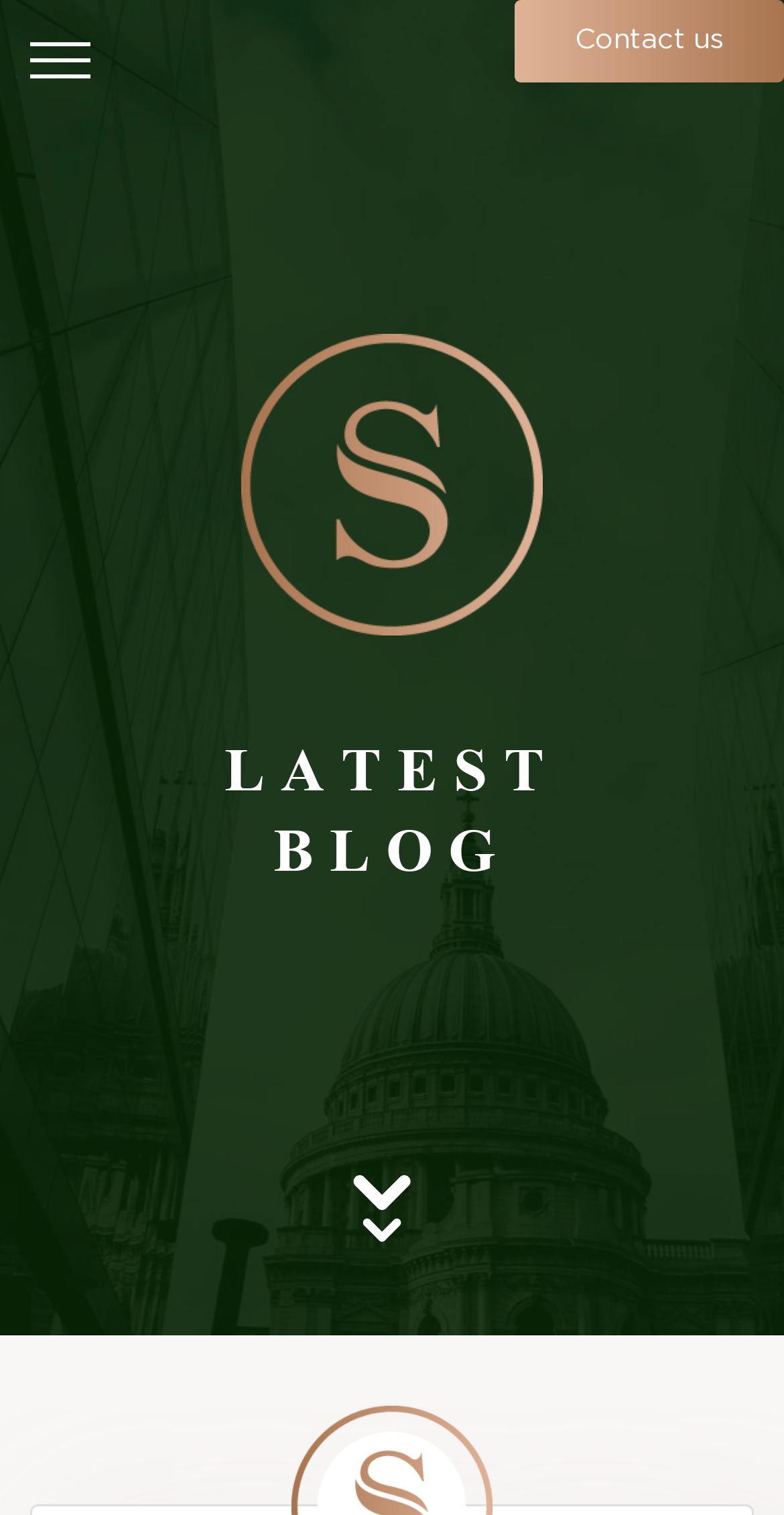Locate the bounding box coordinates of the element that needs to be clicked to carry out the instruction: "Call Now". The coordinates should be given as four float numbers ranging from 0 to 1, i.e., [left, top, right, bottom].

[0.154, 0.712, 0.379, 0.901]